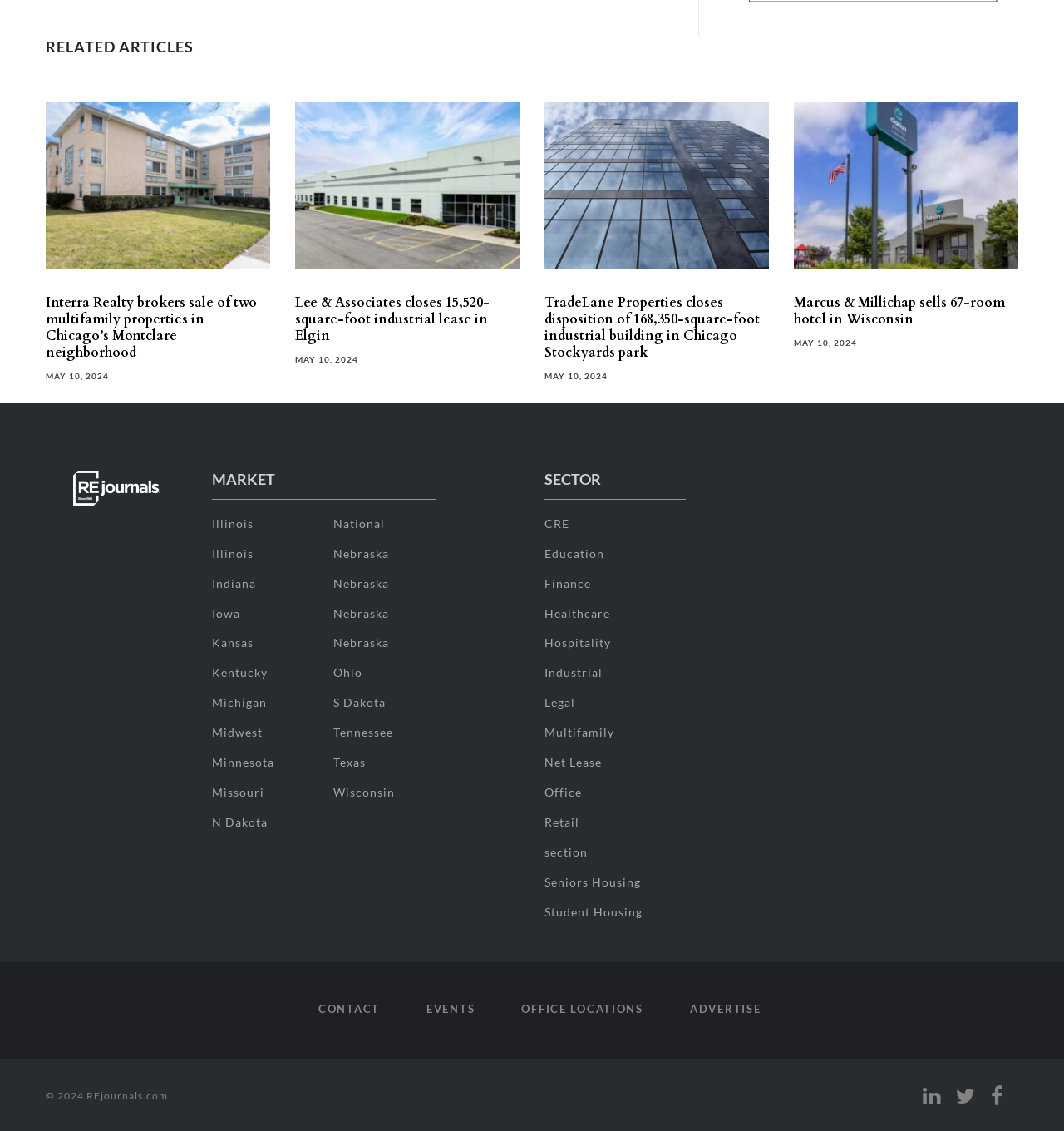Please identify the bounding box coordinates of the element I need to click to follow this instruction: "Select the 'Illinois' market".

[0.199, 0.456, 0.238, 0.469]